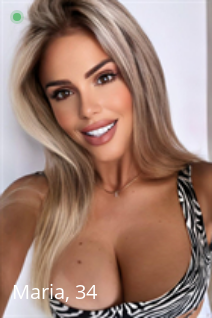Provide a brief response to the question using a single word or phrase: 
What is Maria doing in the image?

Taking a selfie